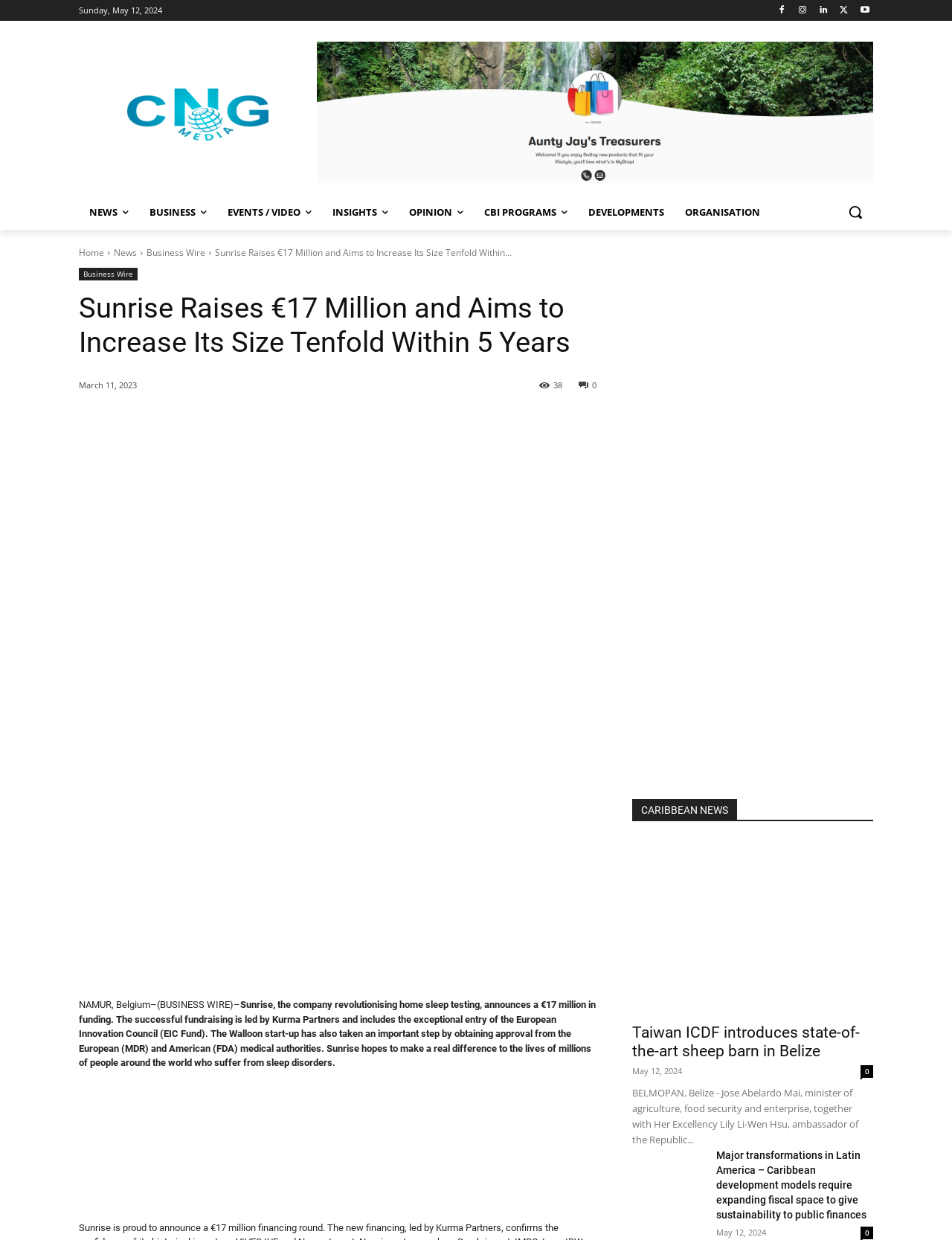Provide the bounding box coordinates for the UI element that is described as: "title="eLibrary"".

None